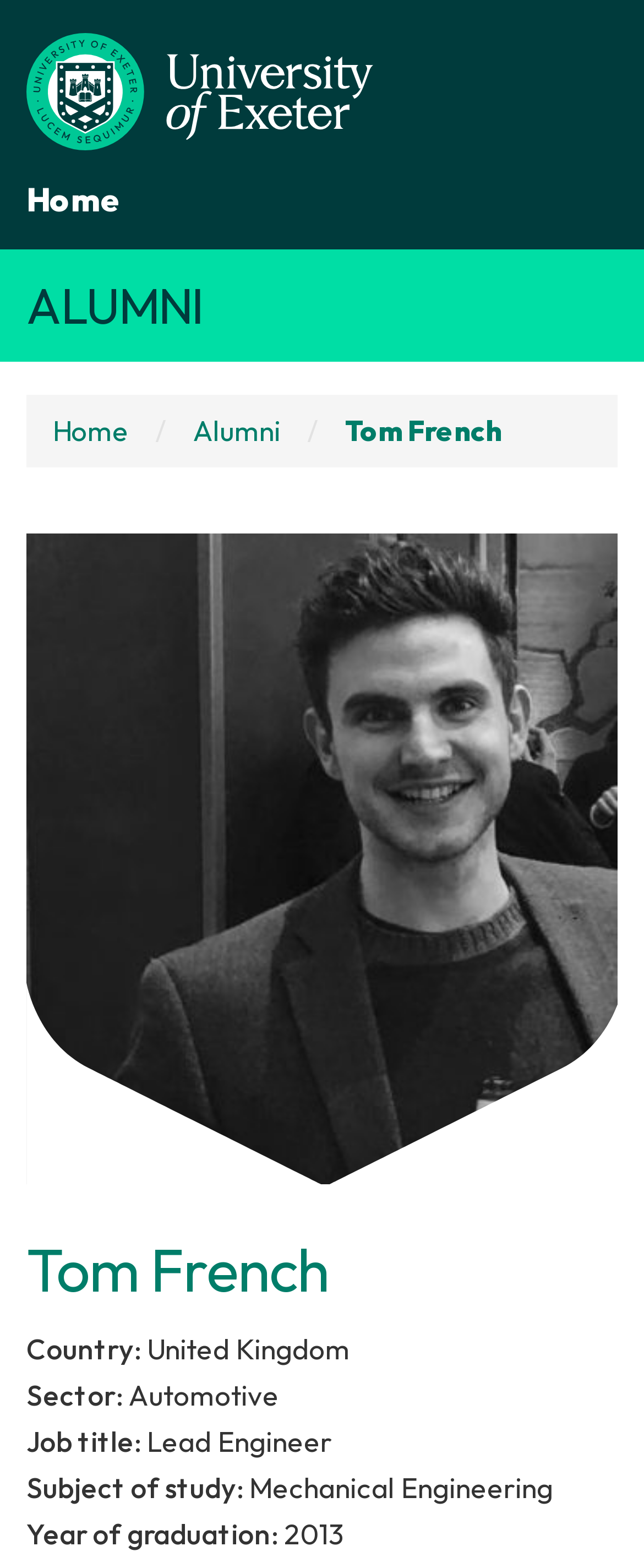Using the element description Tom French, predict the bounding box coordinates for the UI element. Provide the coordinates in (top-left x, top-left y, bottom-right x, bottom-right y) format with values ranging from 0 to 1.

[0.536, 0.264, 0.779, 0.286]